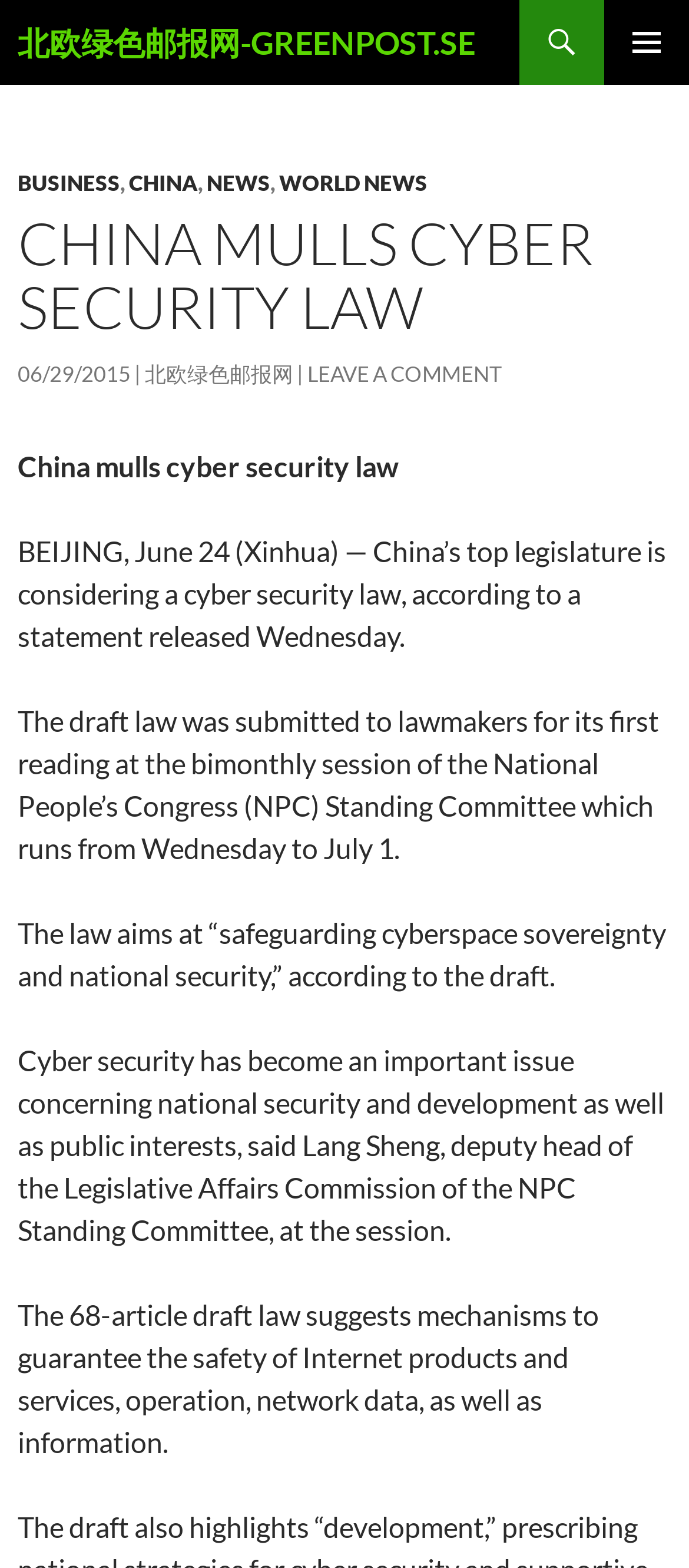Highlight the bounding box coordinates of the element that should be clicked to carry out the following instruction: "Leave a comment on the article". The coordinates must be given as four float numbers ranging from 0 to 1, i.e., [left, top, right, bottom].

[0.446, 0.23, 0.728, 0.247]